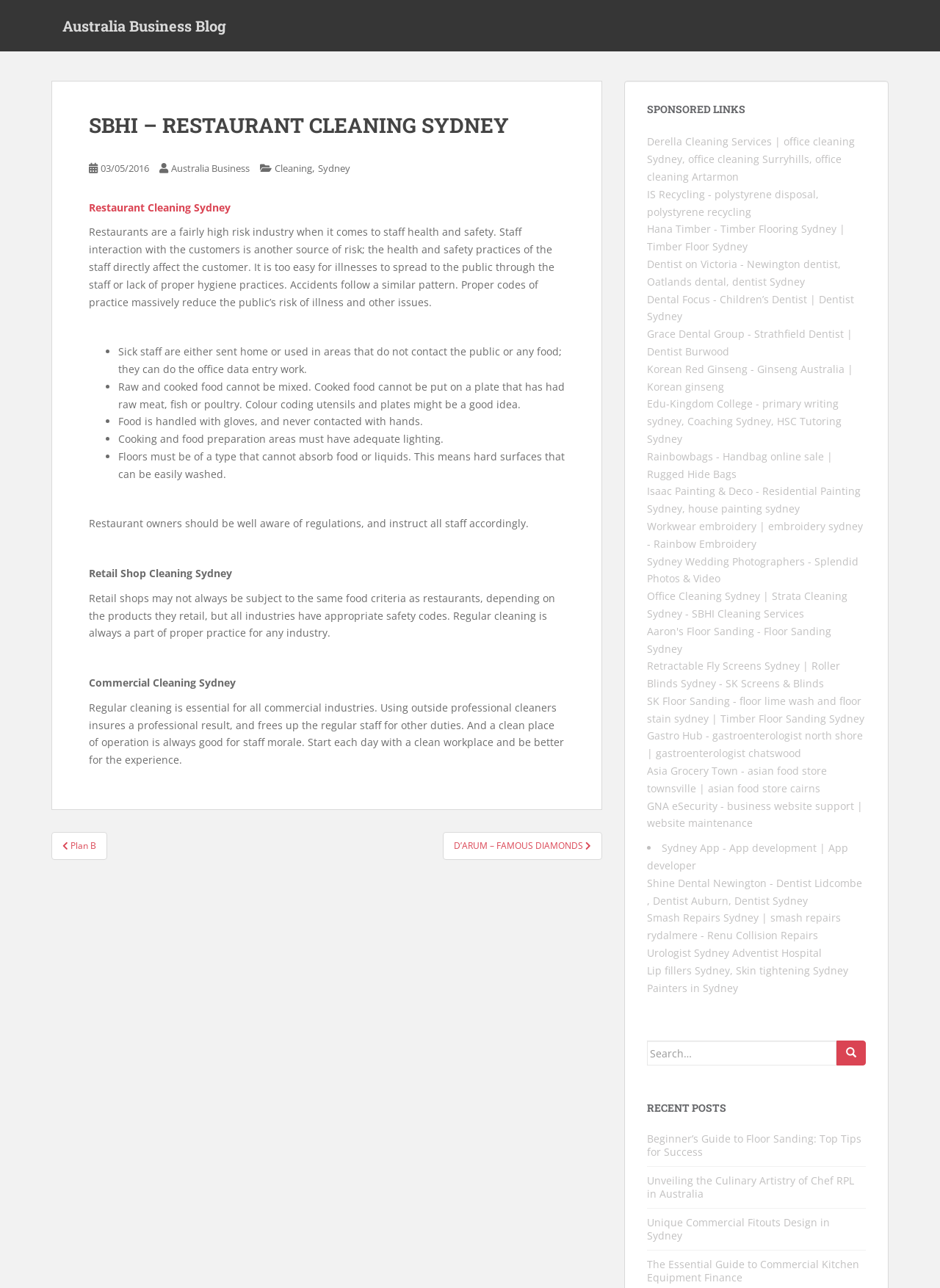Bounding box coordinates are to be given in the format (top-left x, top-left y, bottom-right x, bottom-right y). All values must be floating point numbers between 0 and 1. Provide the bounding box coordinate for the UI element described as: D’ARUM – FAMOUS DIAMONDS

[0.471, 0.646, 0.641, 0.668]